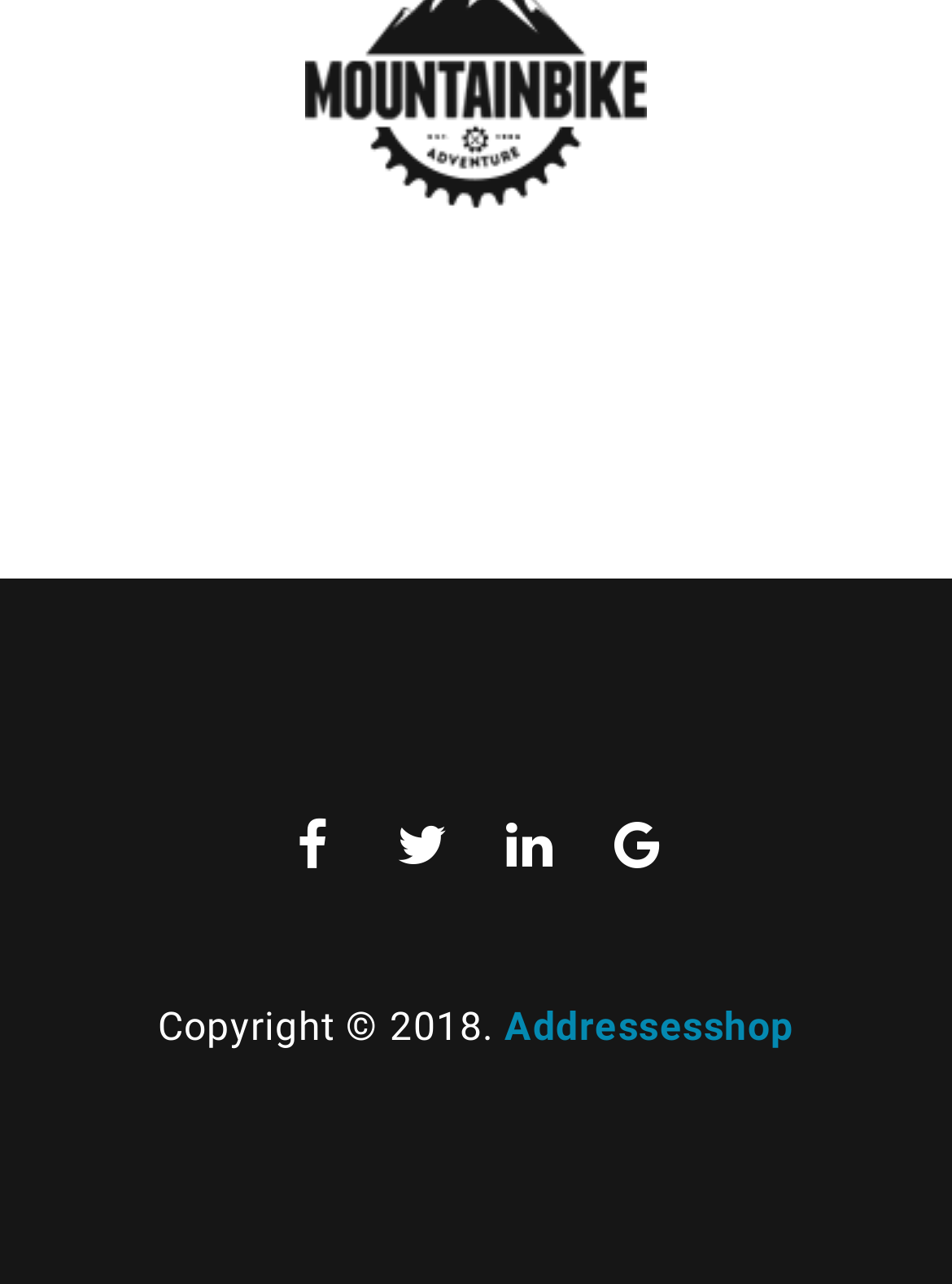Mark the bounding box of the element that matches the following description: "Pets with Cancer Lifeline".

None